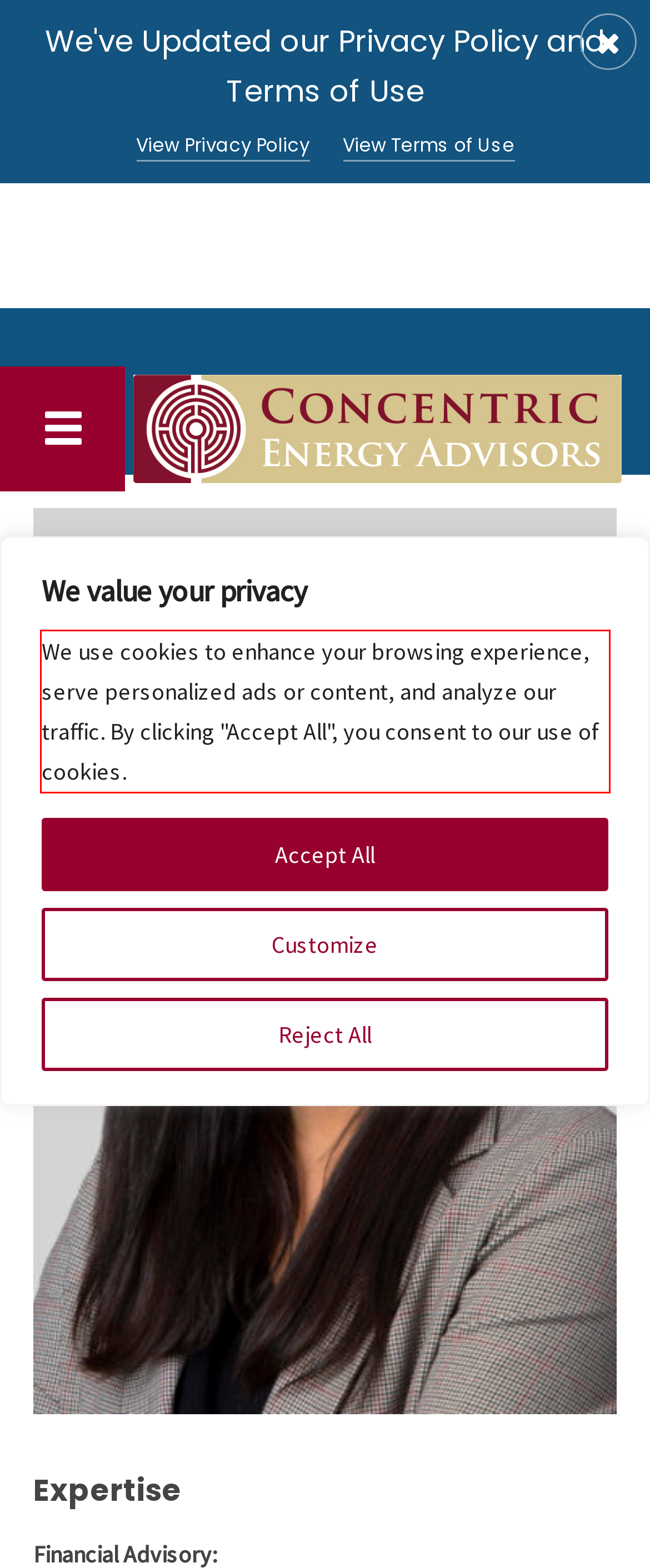With the given screenshot of a webpage, locate the red rectangle bounding box and extract the text content using OCR.

We use cookies to enhance your browsing experience, serve personalized ads or content, and analyze our traffic. By clicking "Accept All", you consent to our use of cookies.